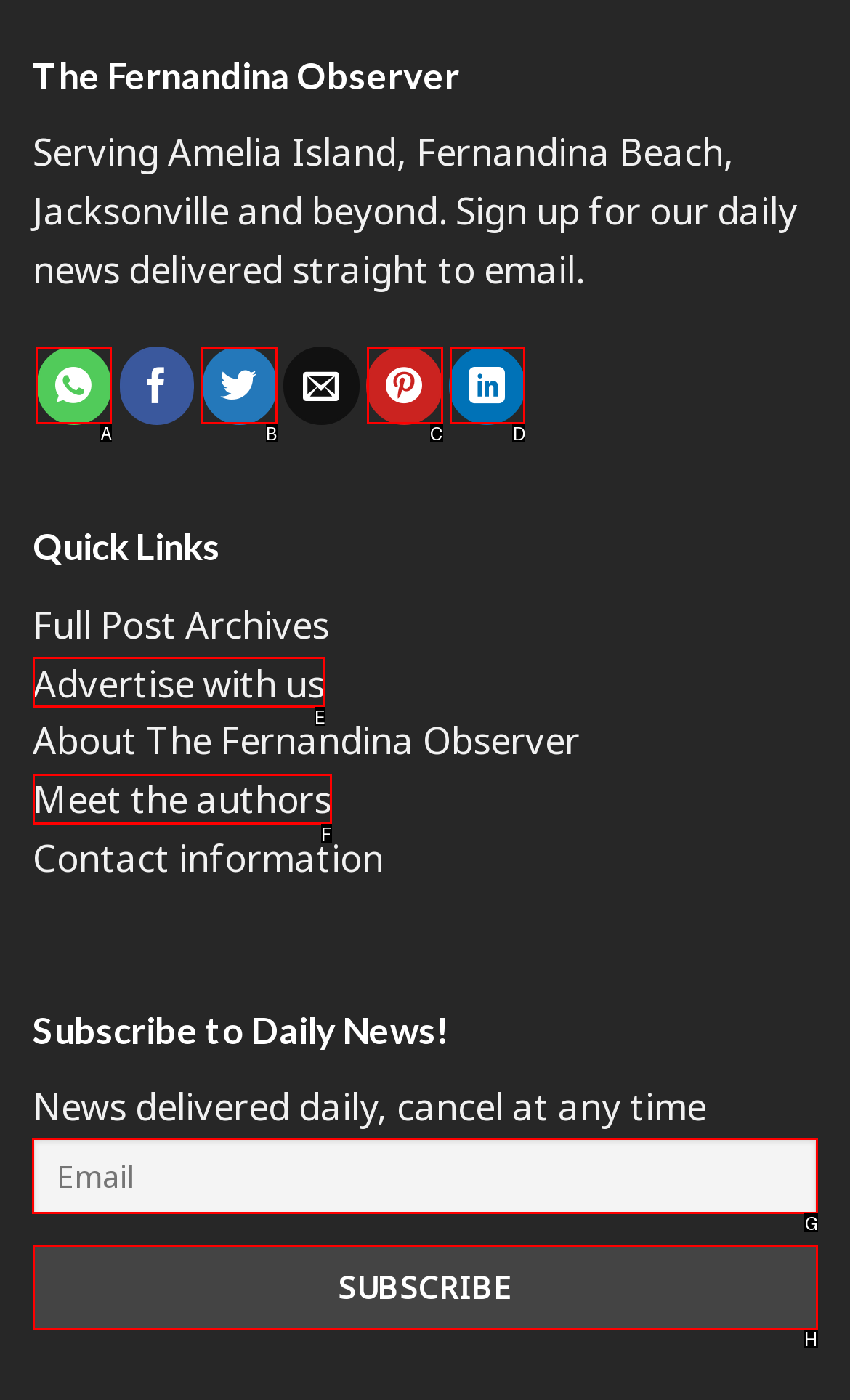Identify which lettered option completes the task: Search for a term. Provide the letter of the correct choice.

None